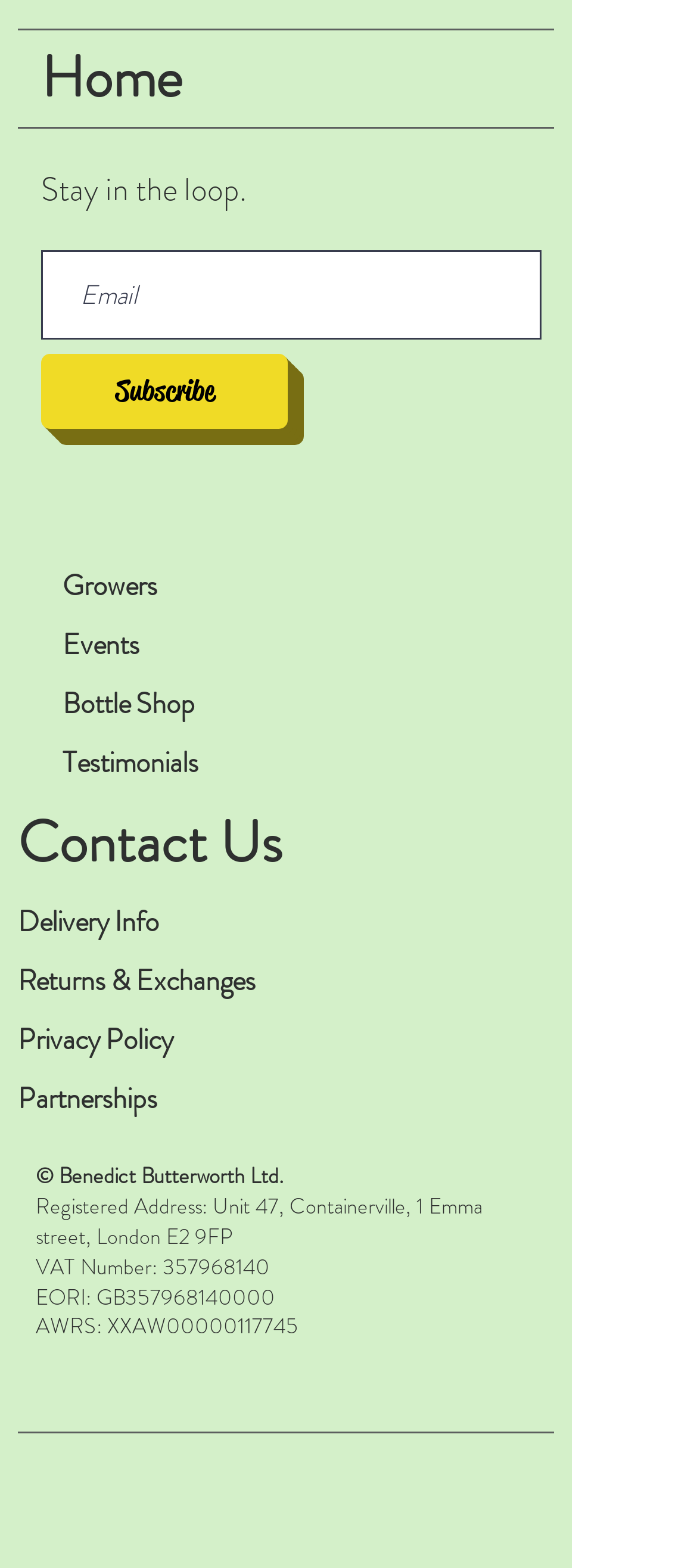Provide the bounding box coordinates of the UI element that matches the description: "Delivery Info".

[0.026, 0.575, 0.236, 0.601]